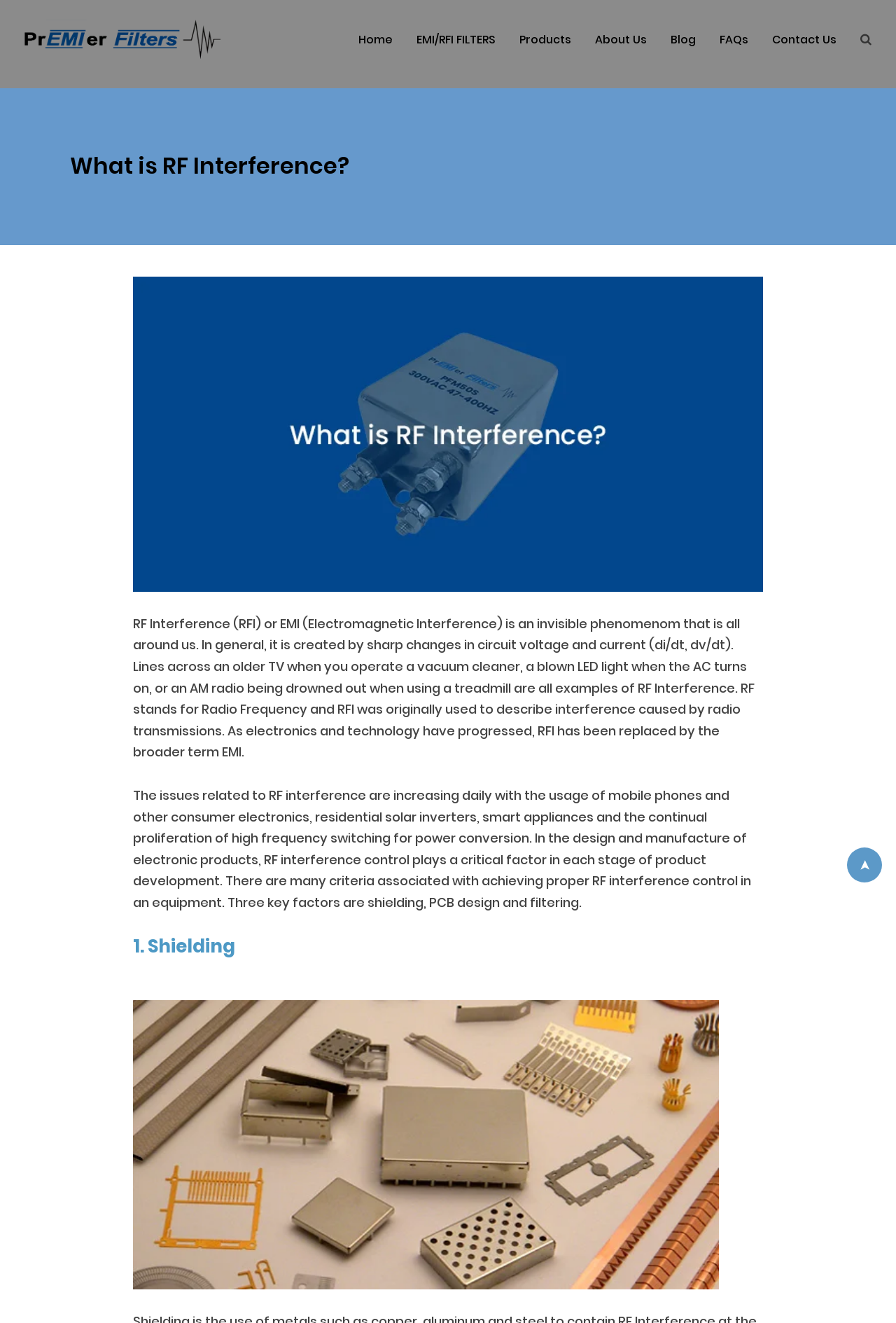Provide a brief response to the question using a single word or phrase: 
How many key factors are associated with achieving proper RF interference control?

Three